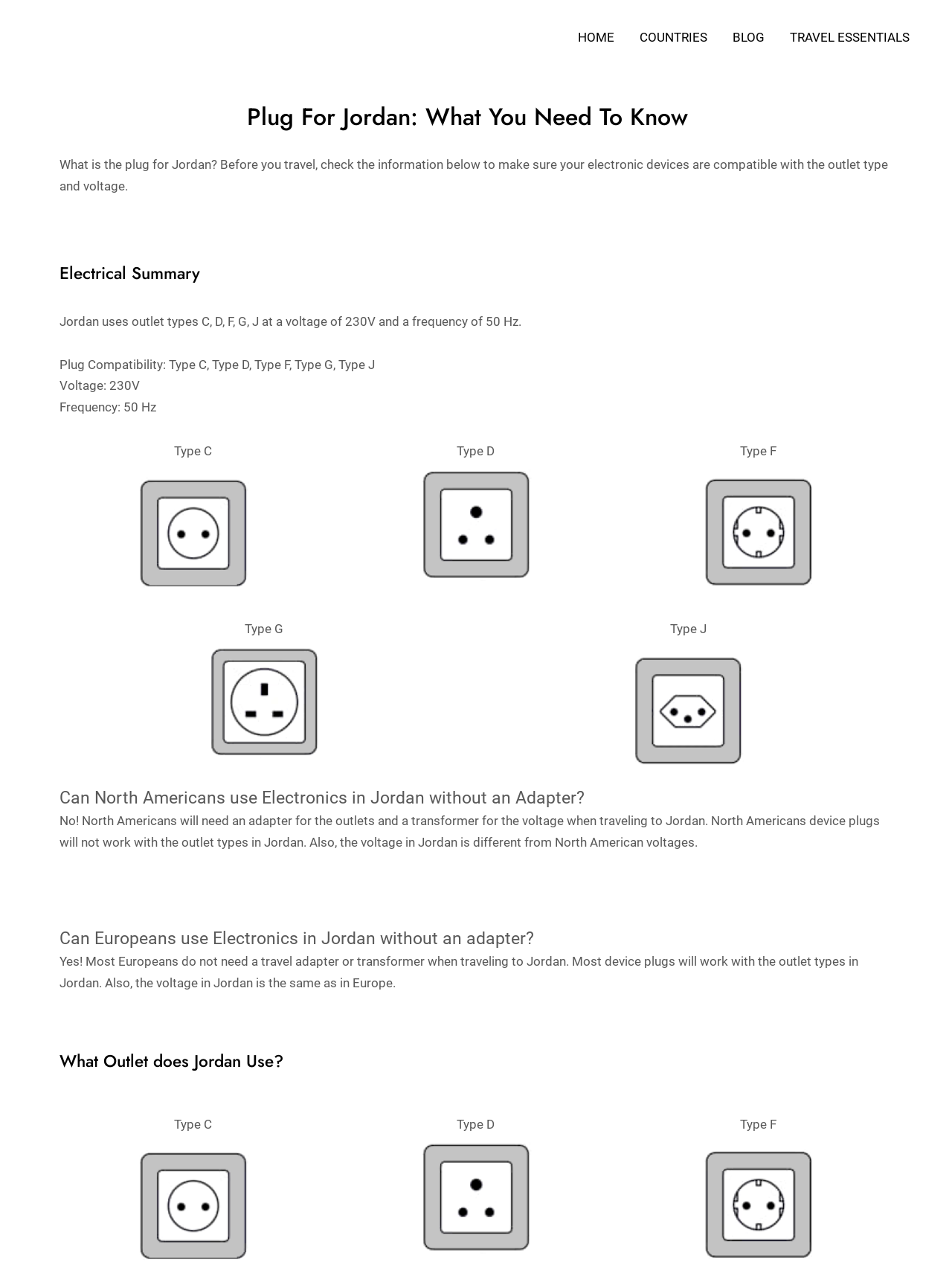Identify the bounding box for the element characterized by the following description: "Travel Essentials".

[0.816, 0.006, 0.969, 0.053]